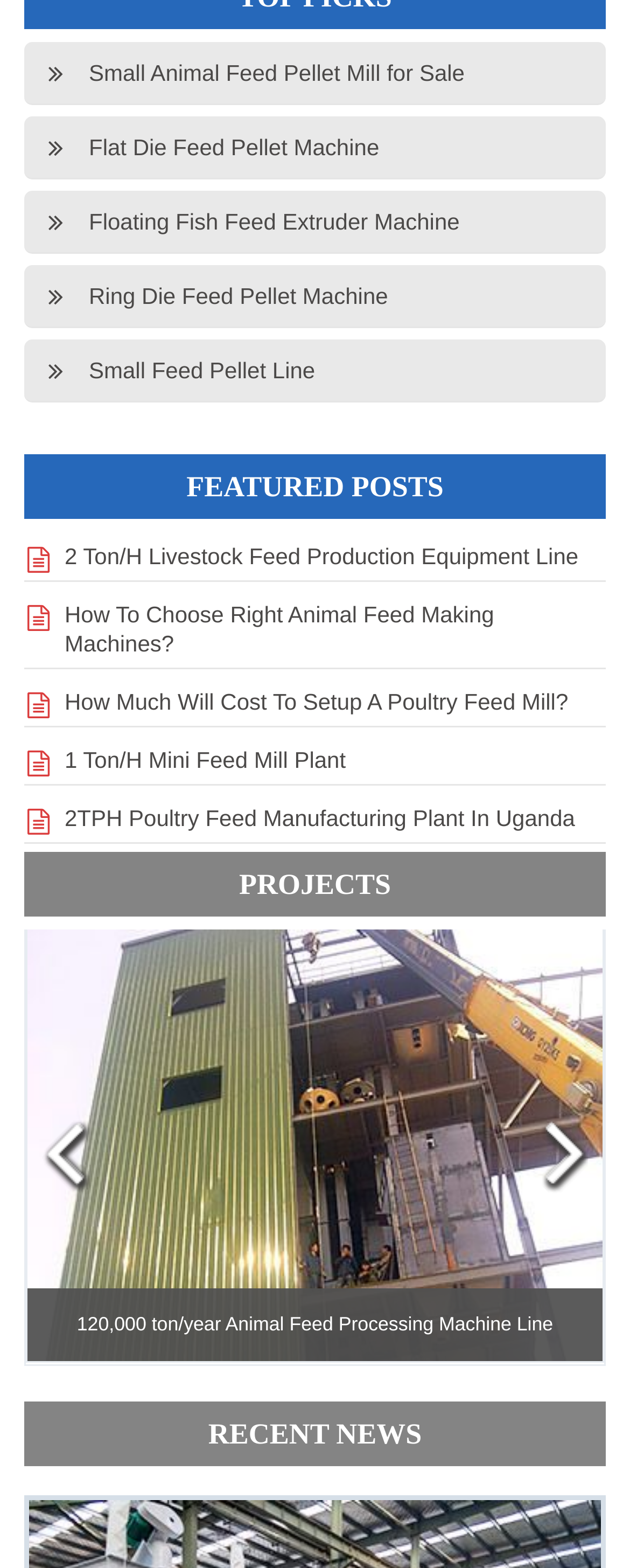Bounding box coordinates are specified in the format (top-left x, top-left y, bottom-right x, bottom-right y). All values are floating point numbers bounded between 0 and 1. Please provide the bounding box coordinate of the region this sentence describes: Ring Die Feed Pellet Machine

[0.038, 0.169, 0.962, 0.209]